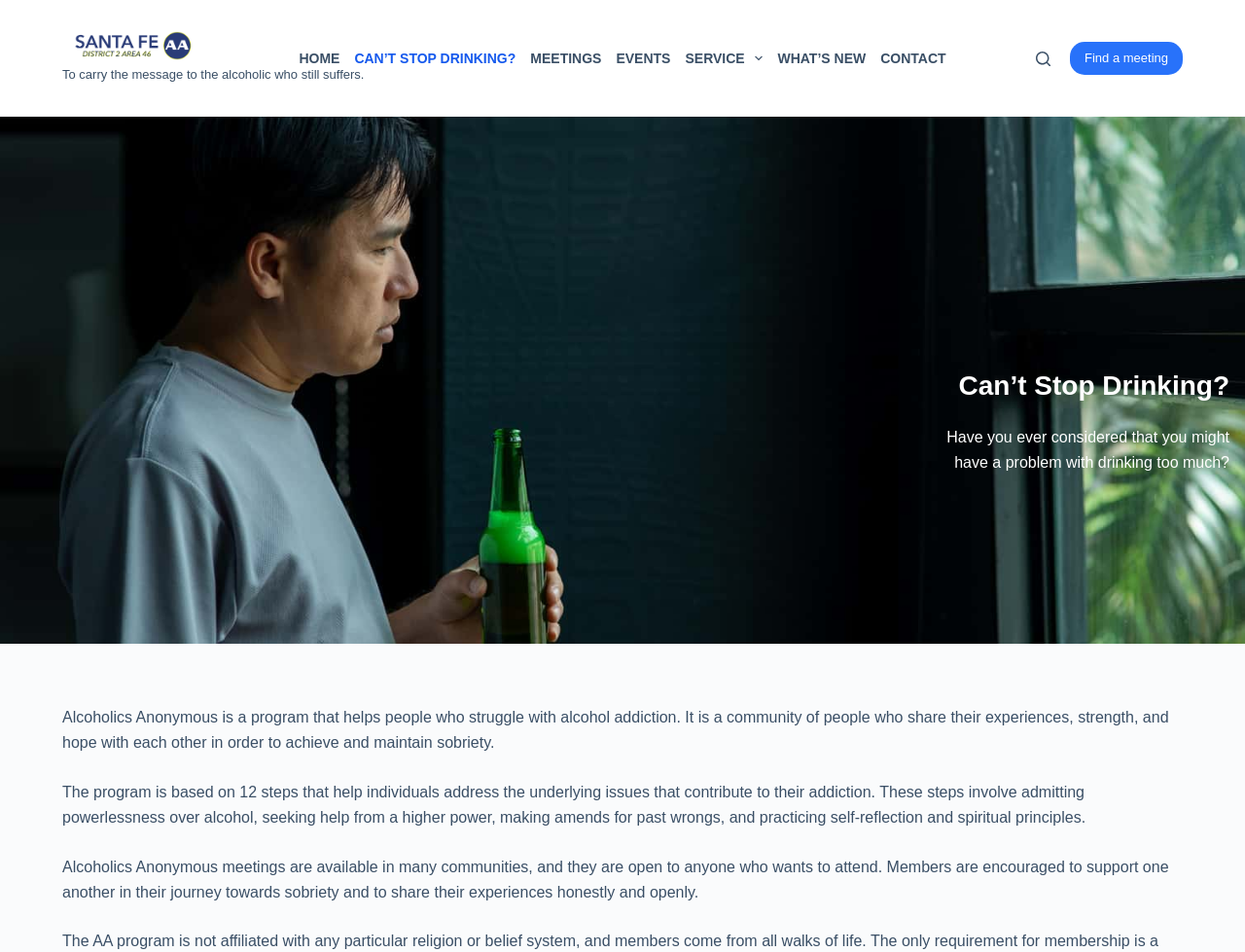Based on the image, please elaborate on the answer to the following question:
What is the target audience for the meetings?

The meetings are open to anyone who wants to attend, regardless of their background or circumstances. The program is designed to be inclusive and welcoming to all individuals who are struggling with alcohol addiction.